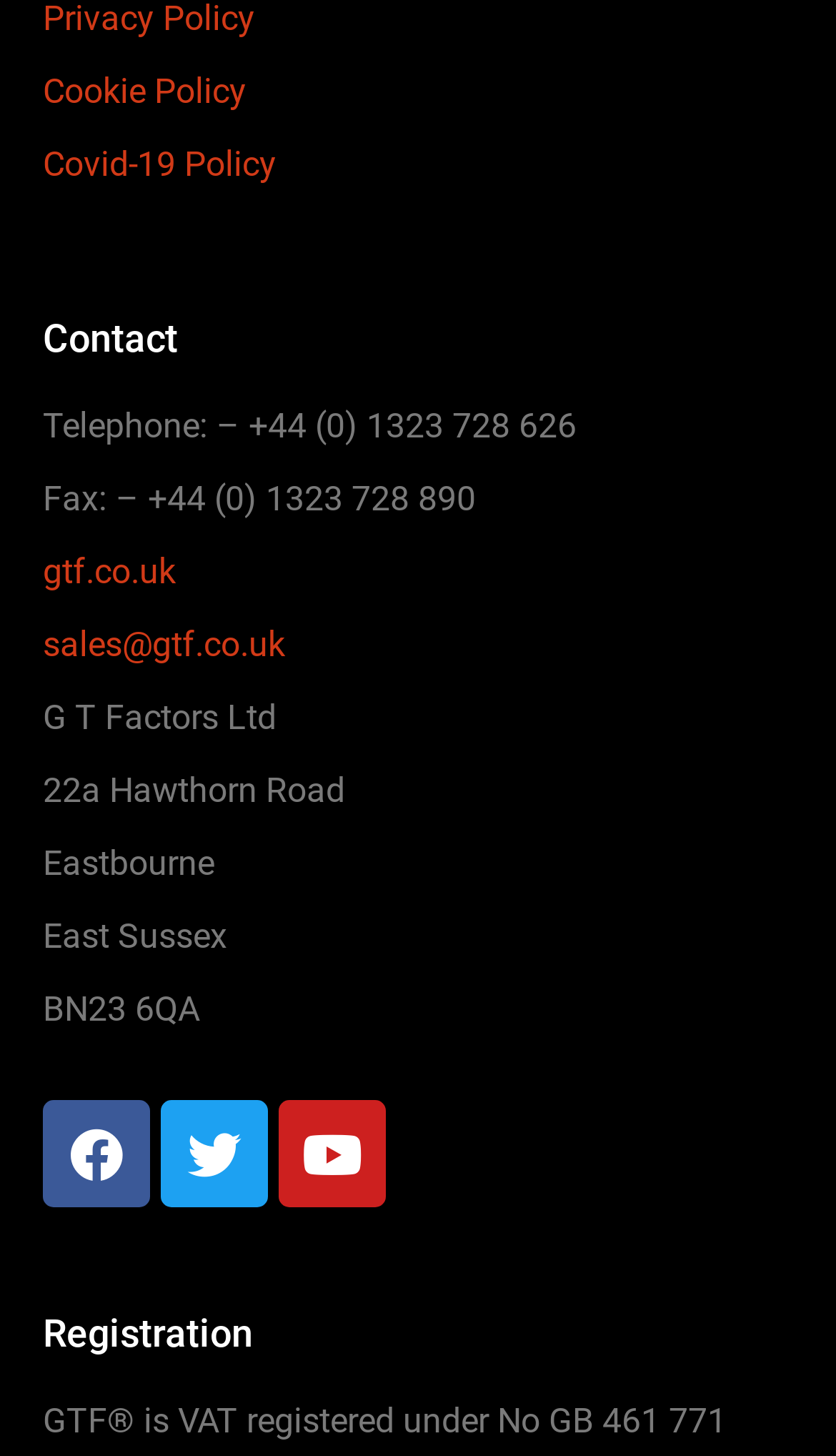What is the company's telephone number?
Answer the question with a single word or phrase by looking at the picture.

+44 (0) 1323 728 626